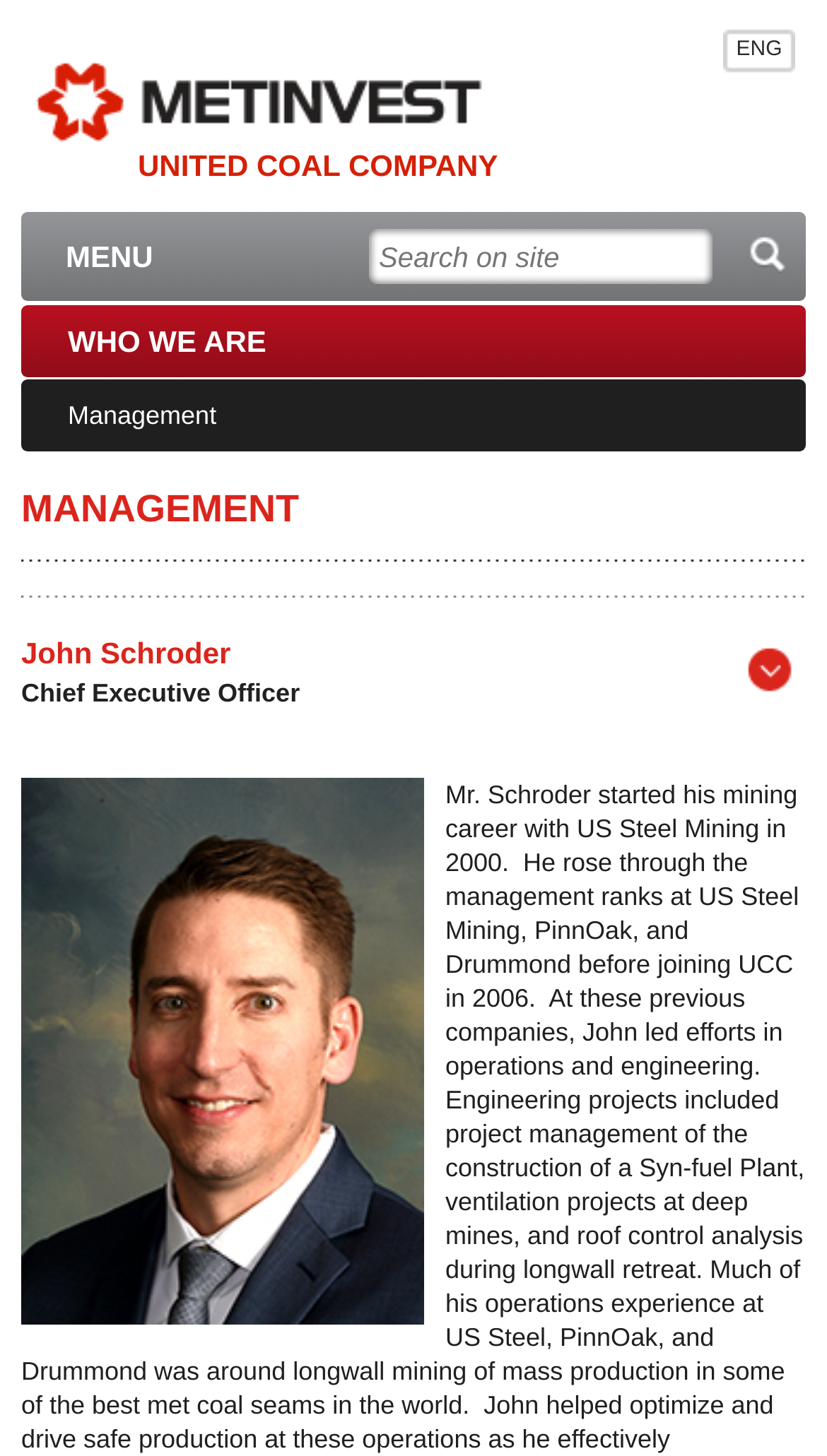Who is the Chief Executive Officer?
Your answer should be a single word or phrase derived from the screenshot.

John Schroder